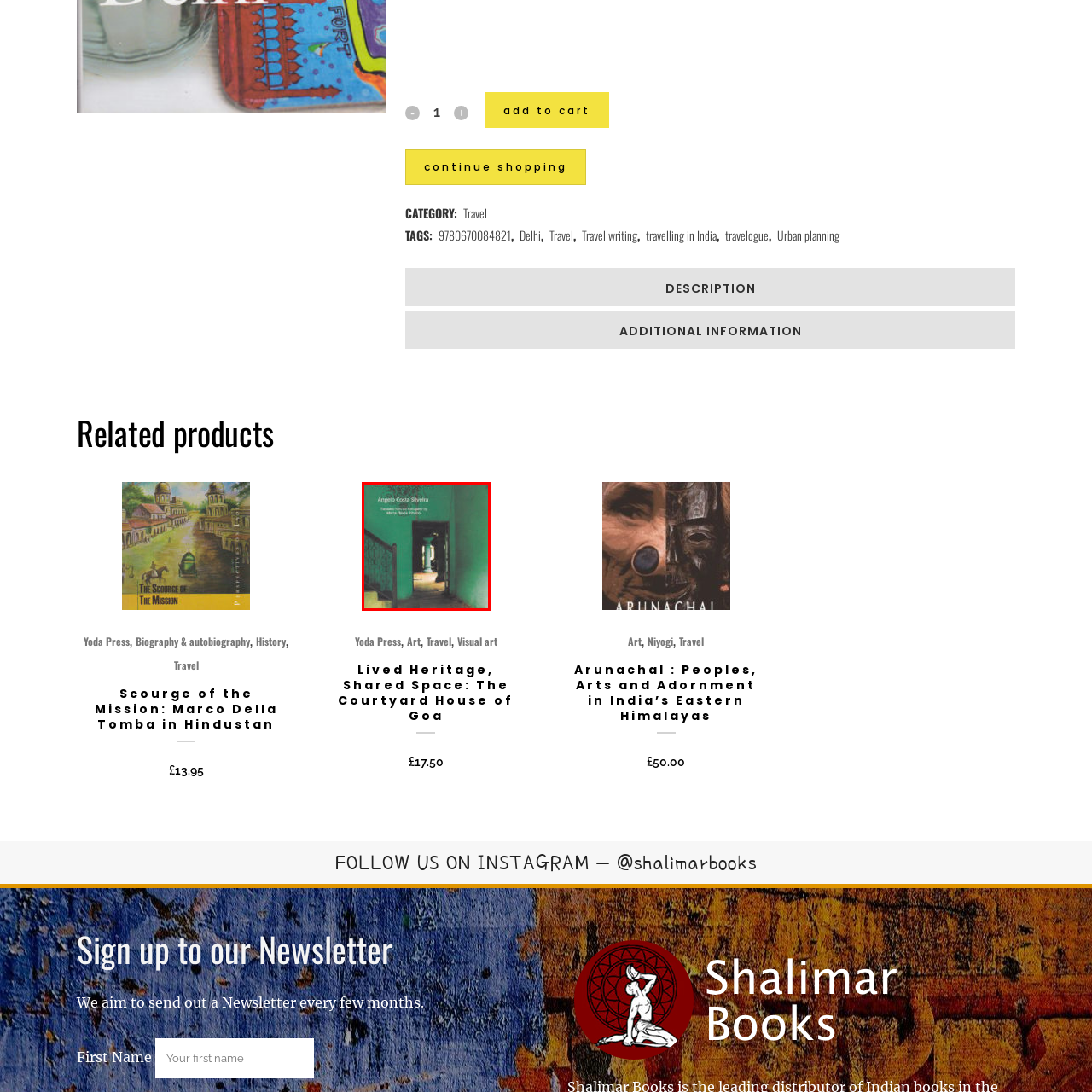Provide an elaborate description of the image marked by the red boundary.

This image features the cover of the book titled "The Courtyard House of Goa," authored by Angelo Costa Silveira, with a translation credited to Maria Paula Ribeiro. The cover showcases a beautifully lit interior space characterized by vibrant green walls, capturing the architectural essence of Goan courtyards. A staircase is visible on the left, leading to what appears to be a spacious hallway, subtly inviting the viewer into the scene. The thoughtful design and serene atmosphere reflect the cultural and artistic significance of the courtyard house, inviting readers to explore themes of heritage and tradition within this unique architectural style. The visual composition emphasizes both the beauty of the structure and the warm ambiance typical of Goan architecture.